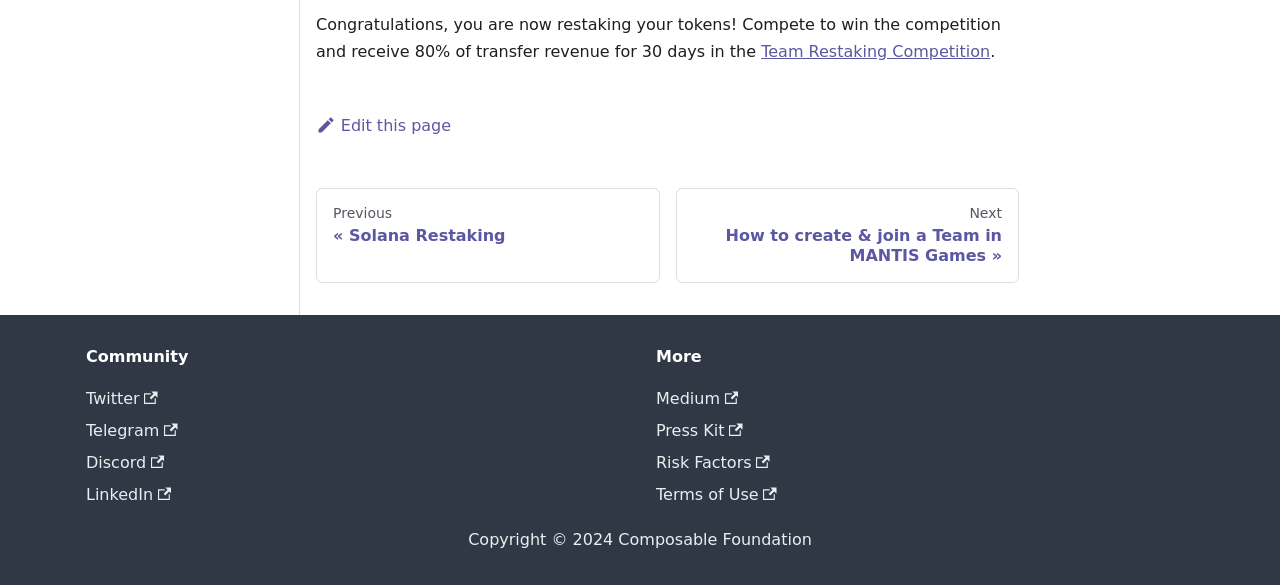Identify the coordinates of the bounding box for the element that must be clicked to accomplish the instruction: "Visit Twitter".

[0.067, 0.665, 0.123, 0.697]